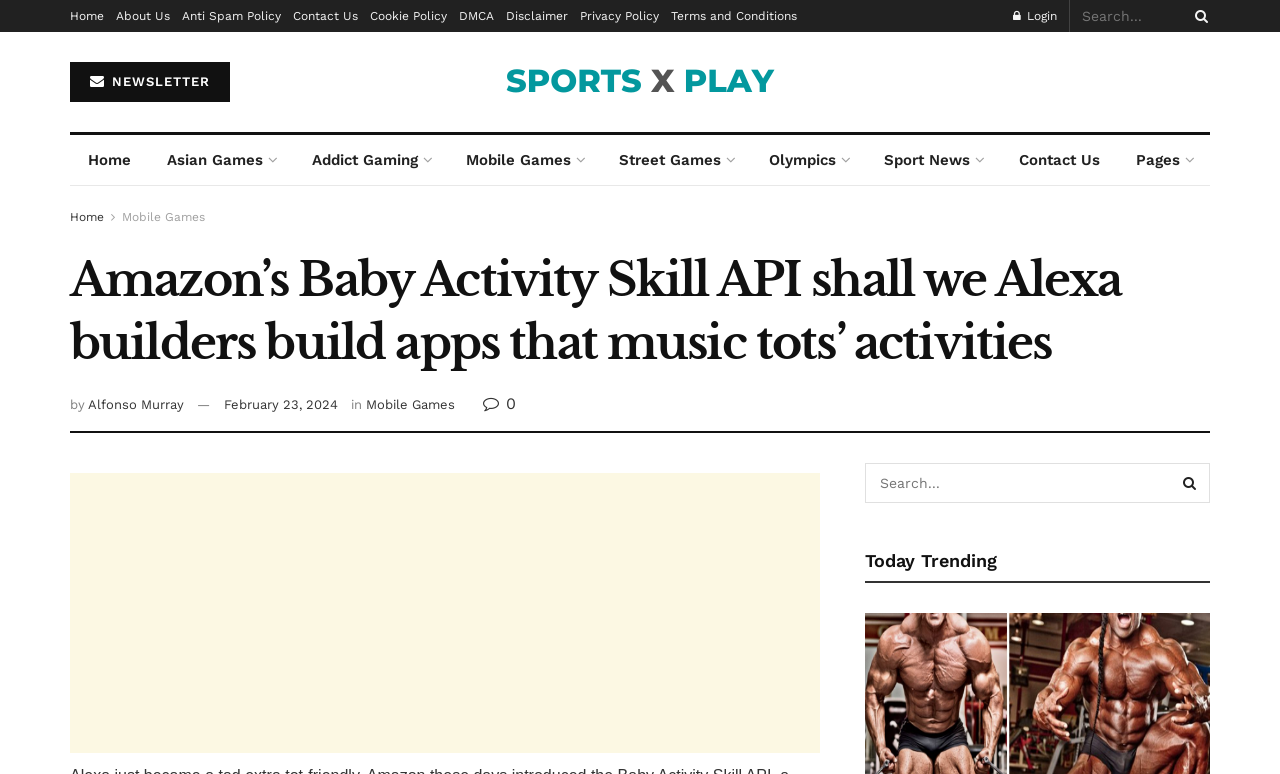Answer the question in one word or a short phrase:
How many links are there in the second navigation bar?

9